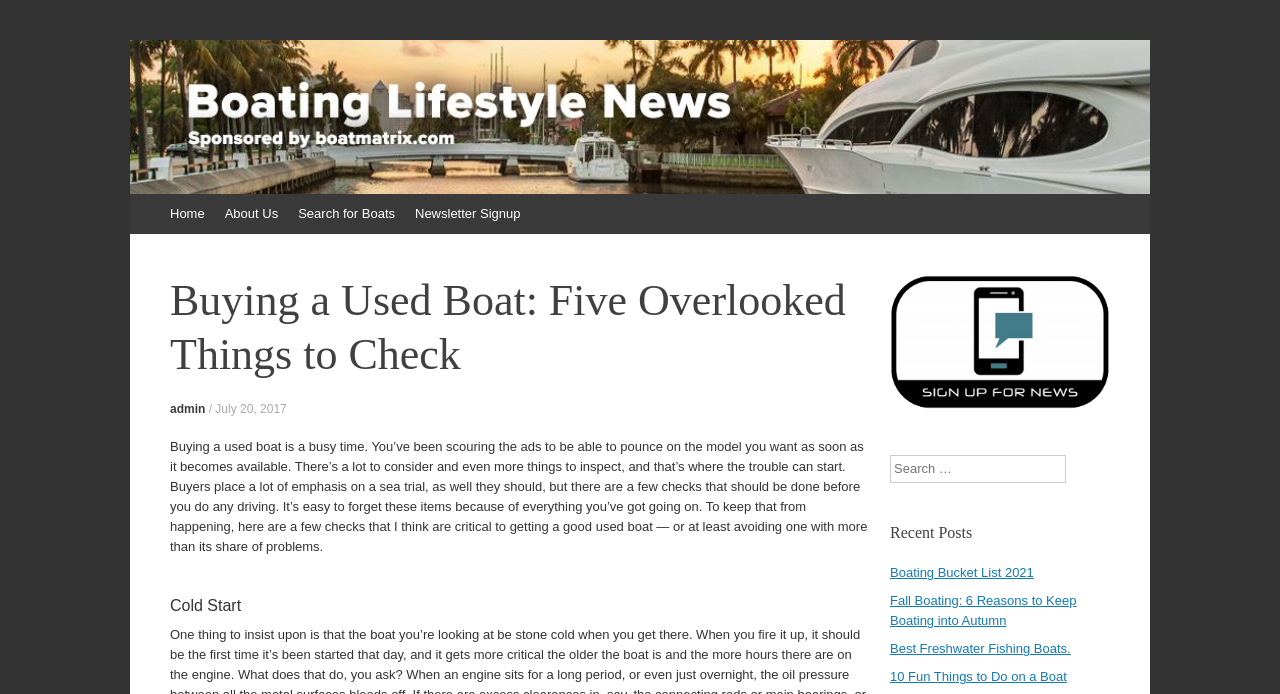What is the category of the article?
Provide a fully detailed and comprehensive answer to the question.

Based on the webpage content, the article is categorized under boating, as it discusses buying a used boat and provides tips and checks to consider before making a purchase.